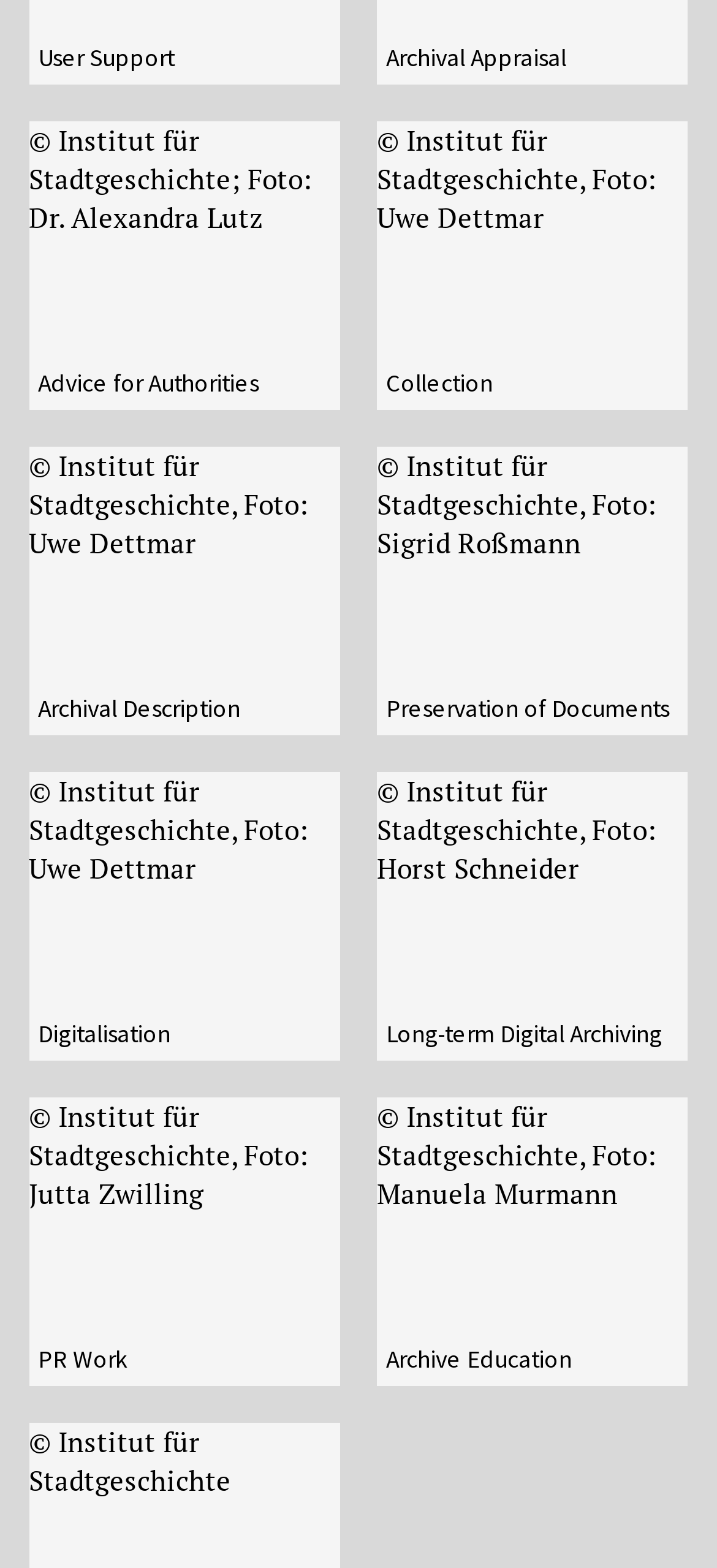Please determine the bounding box coordinates of the section I need to click to accomplish this instruction: "Go to the 'Home' page".

None